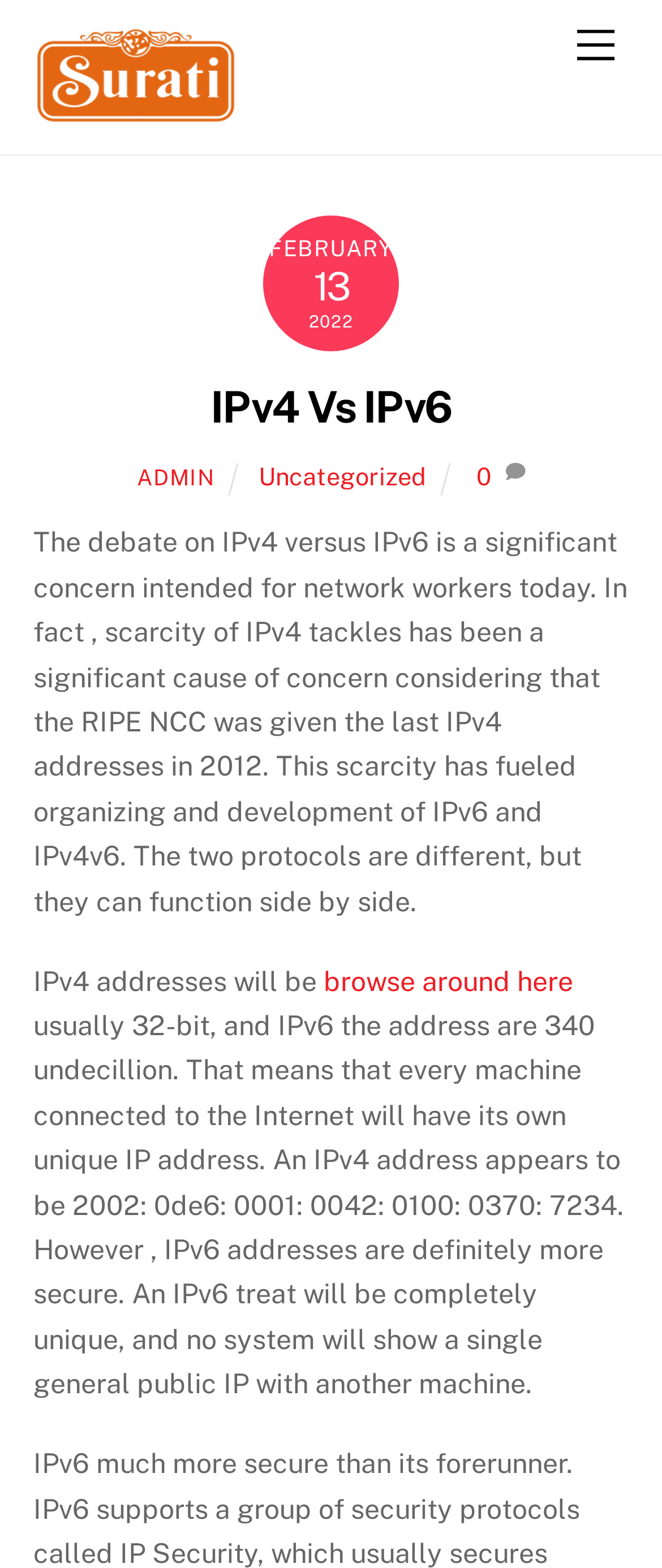Answer the following inquiry with a single word or phrase:
What is the link text to browse around?

browse around here